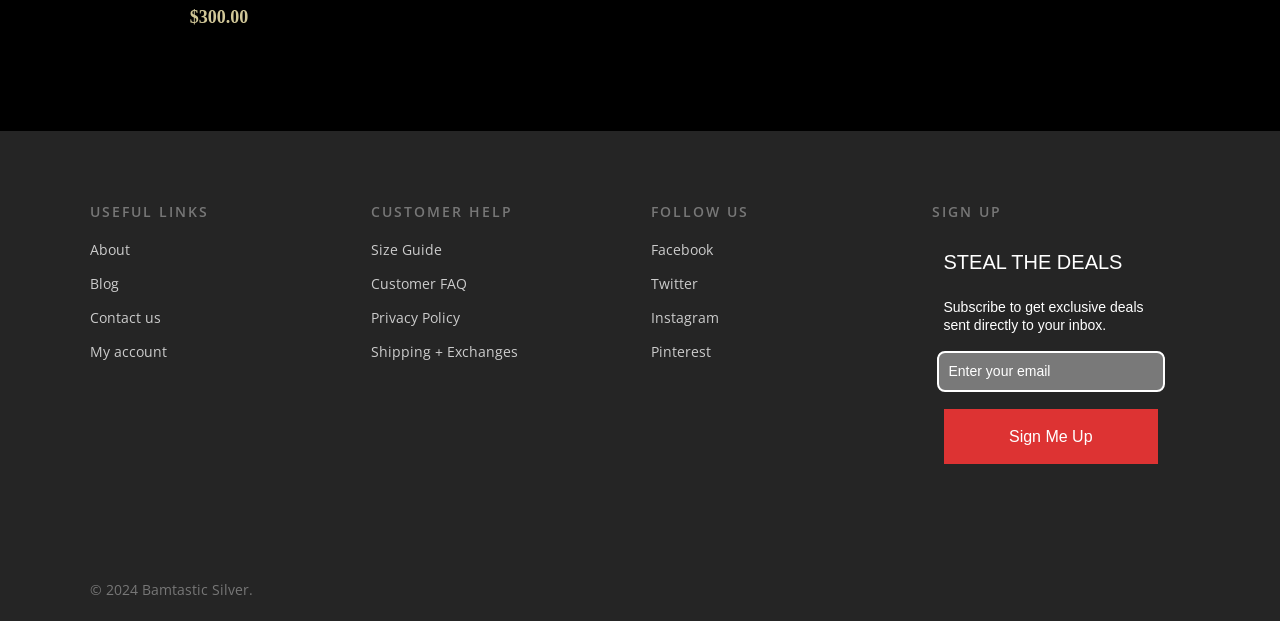What is the price shown on the top?
Please respond to the question with as much detail as possible.

The price is shown on the top of the webpage, which is '$' followed by '300.00', indicating the price is three hundred dollars.